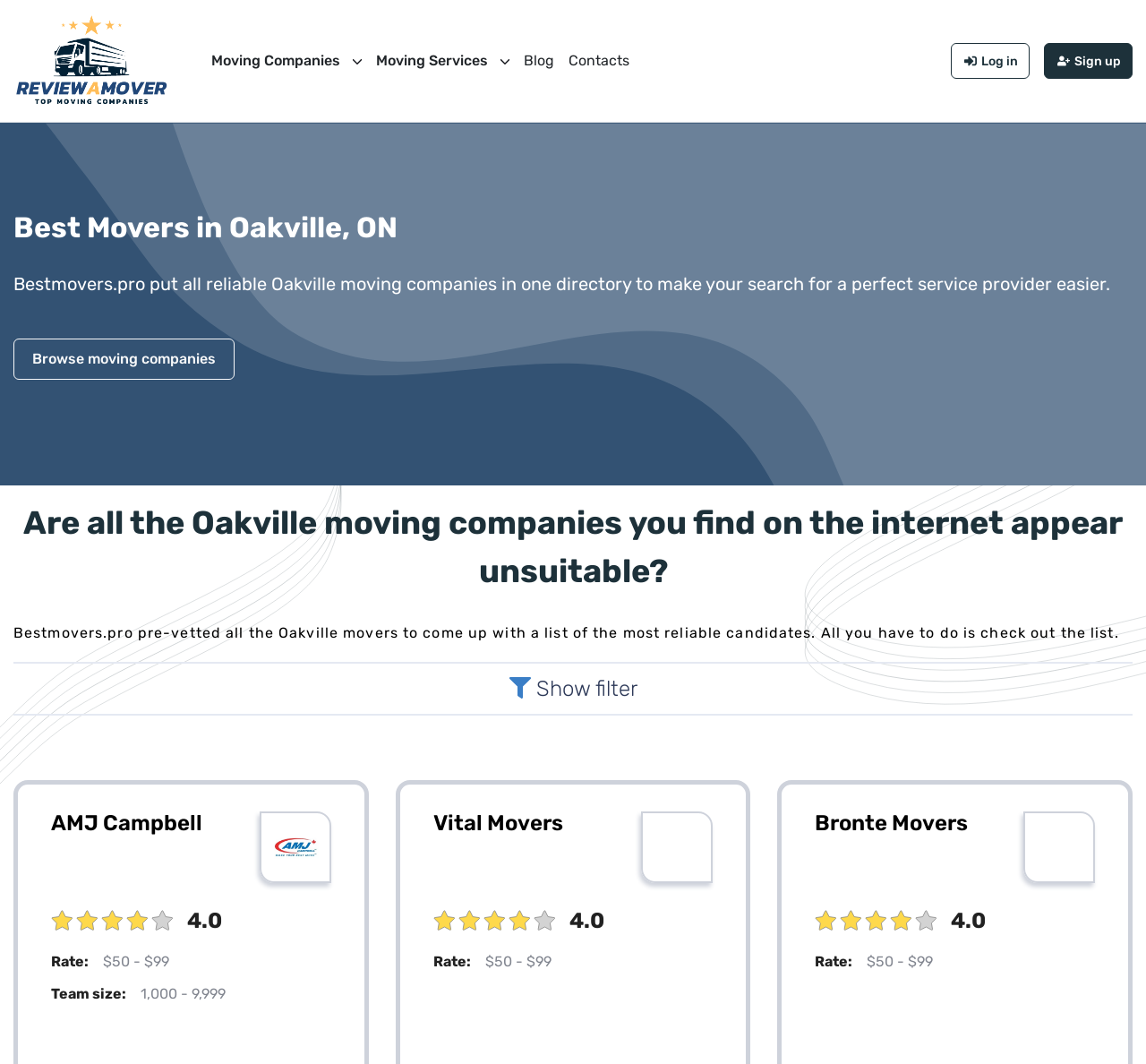How can users filter the list of moving companies?
Make sure to answer the question with a detailed and comprehensive explanation.

On the webpage, I found a 'Show filter' button that allows users to filter the list of moving companies. This button is located below the heading 'Are all the Oakville moving companies you find on the internet appear unsuitable?' and is likely to provide users with options to filter the list based on various criteria.